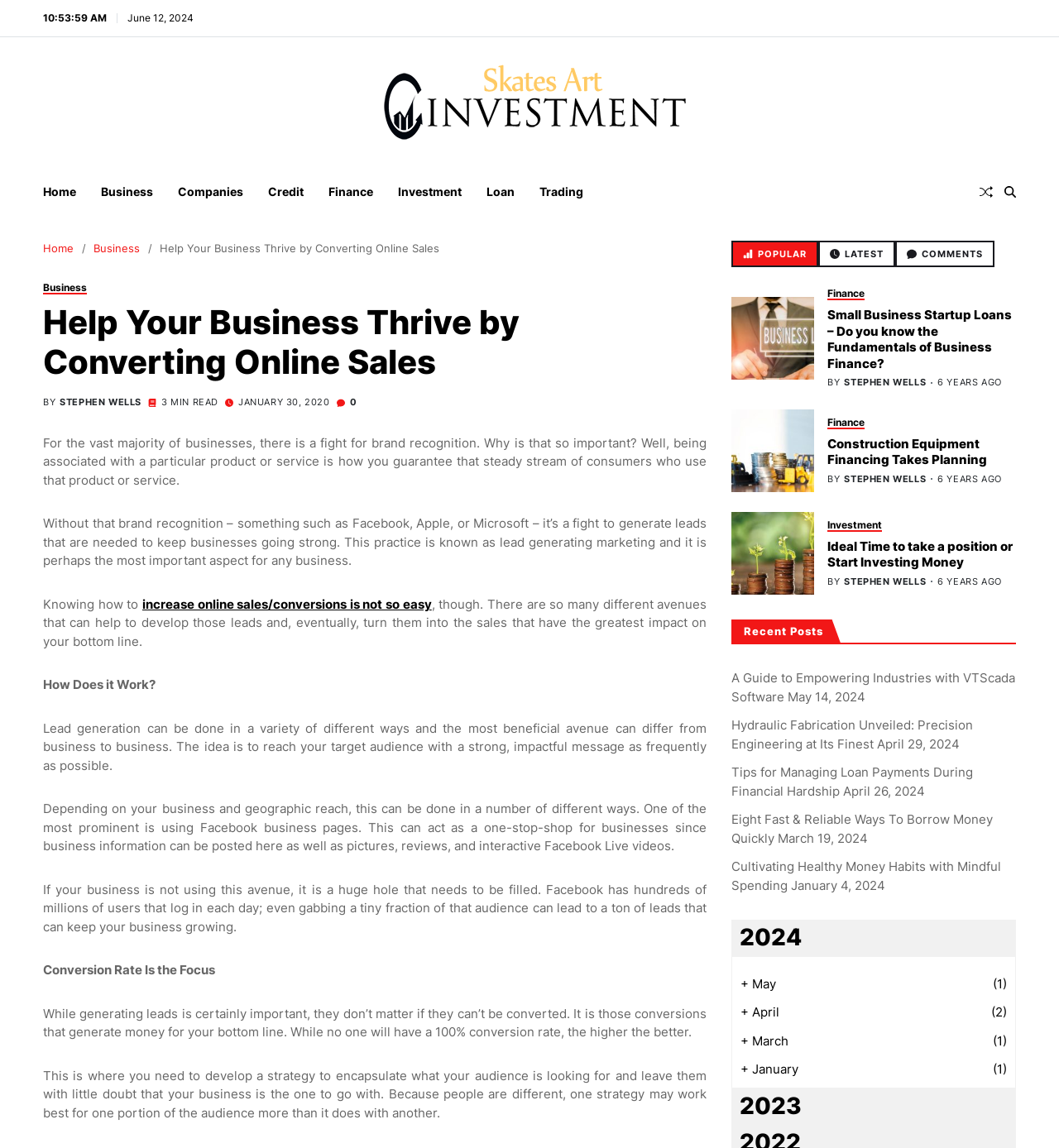Extract the main title from the webpage and generate its text.

Skates Art Investment